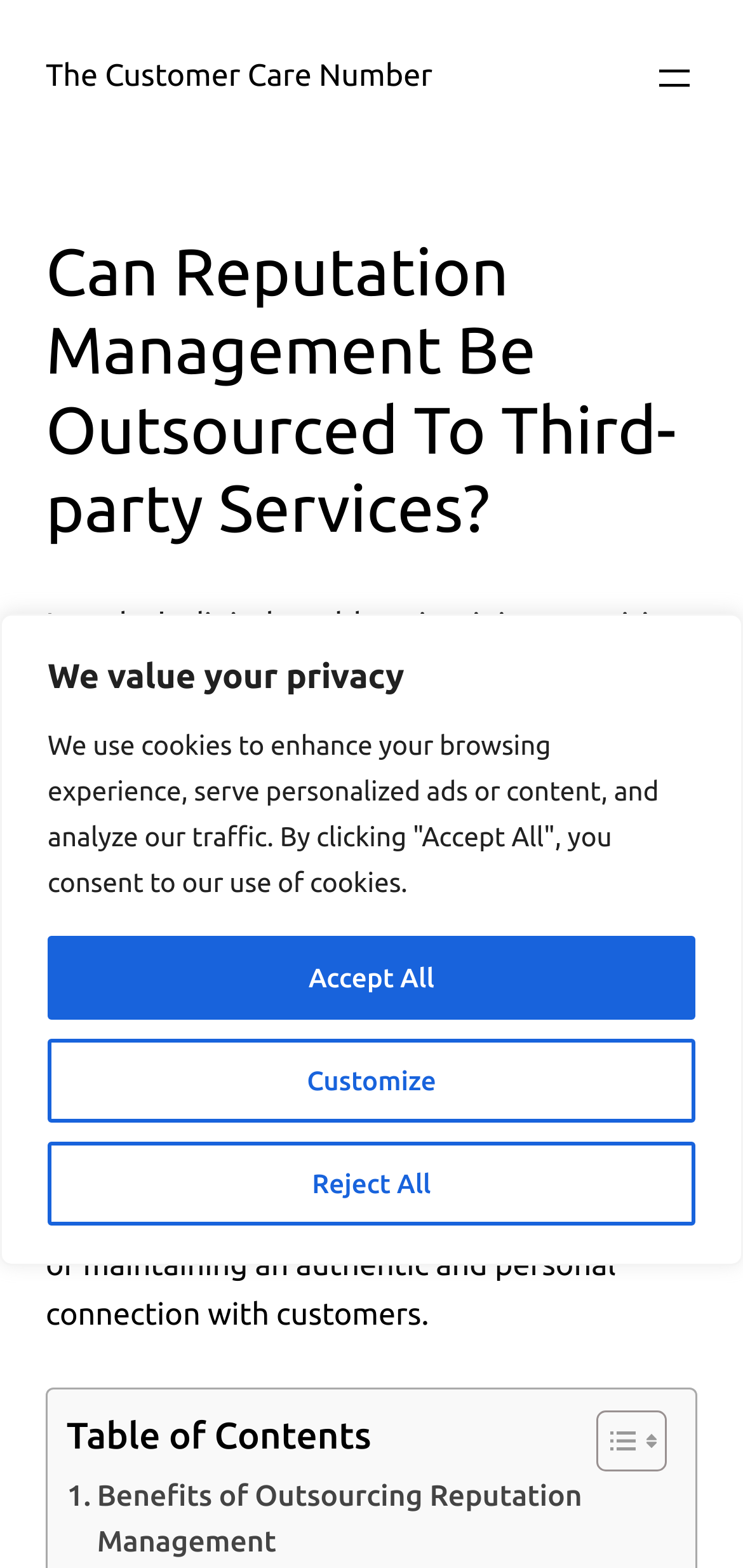What is the main topic of this article?
Using the visual information, respond with a single word or phrase.

Reputation Management